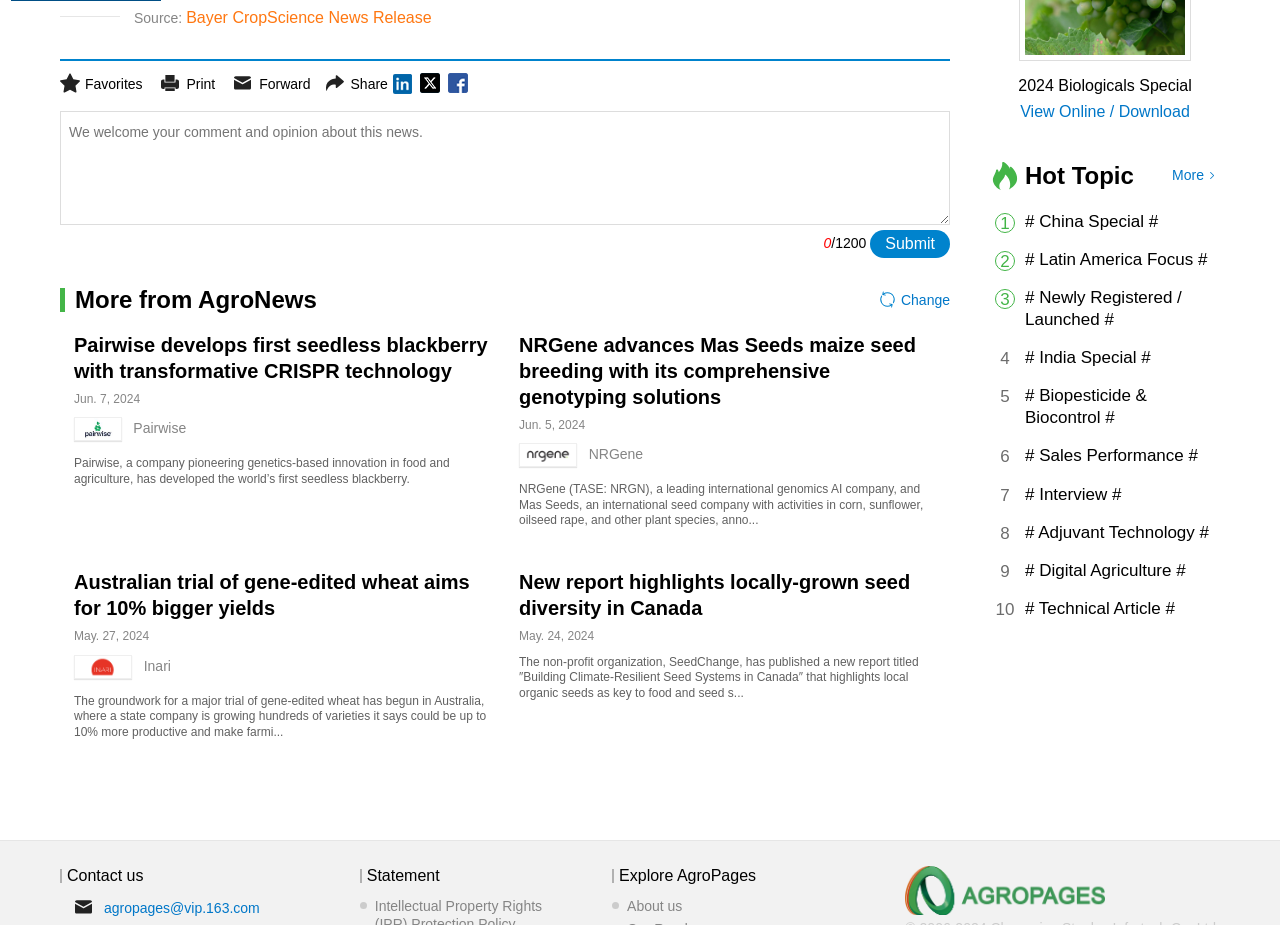What is the company mentioned in the second news article?
Based on the screenshot, give a detailed explanation to answer the question.

I read the second news article title, which is 'NRGene advances Mas Seeds maize seed breeding with its comprehensive genotyping solutions', and it mentions the company 'NRGene'.